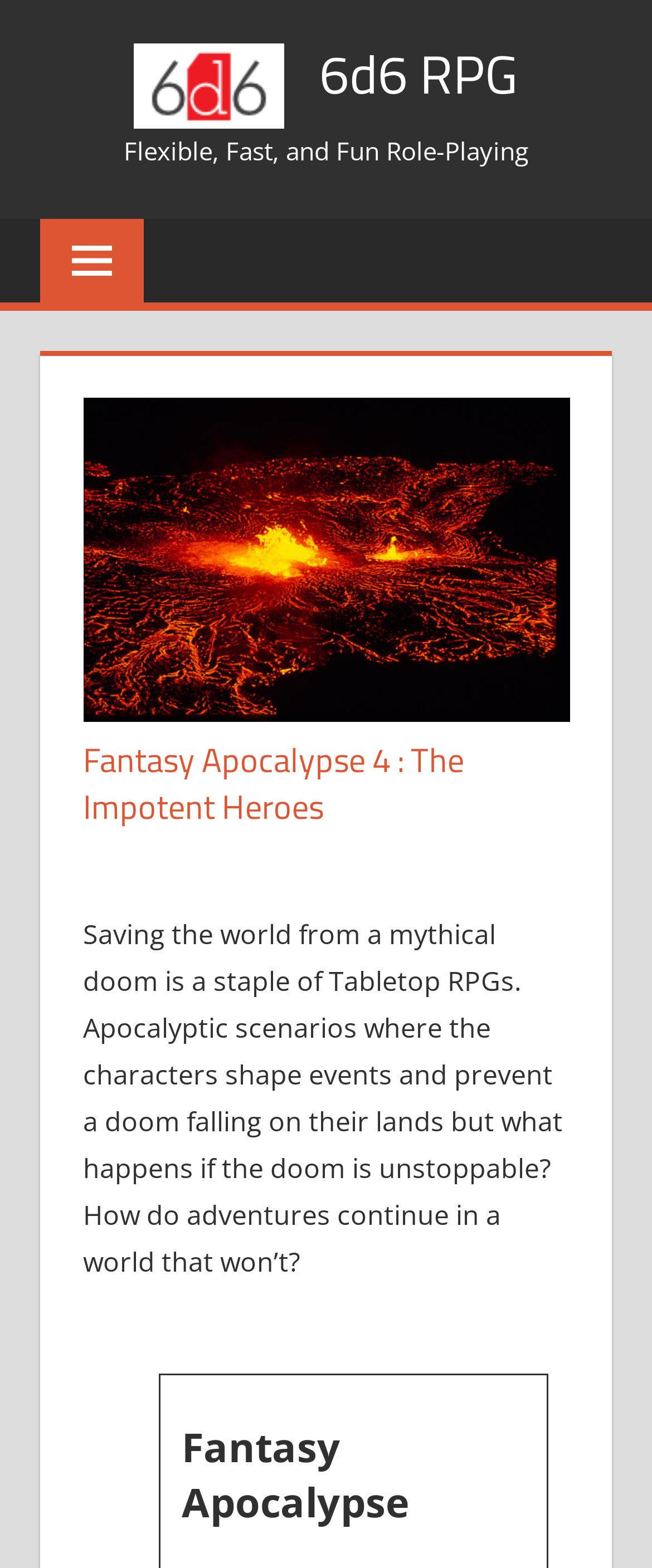What is the purpose of the button?
Give a single word or phrase answer based on the content of the image.

To expand the primary menu